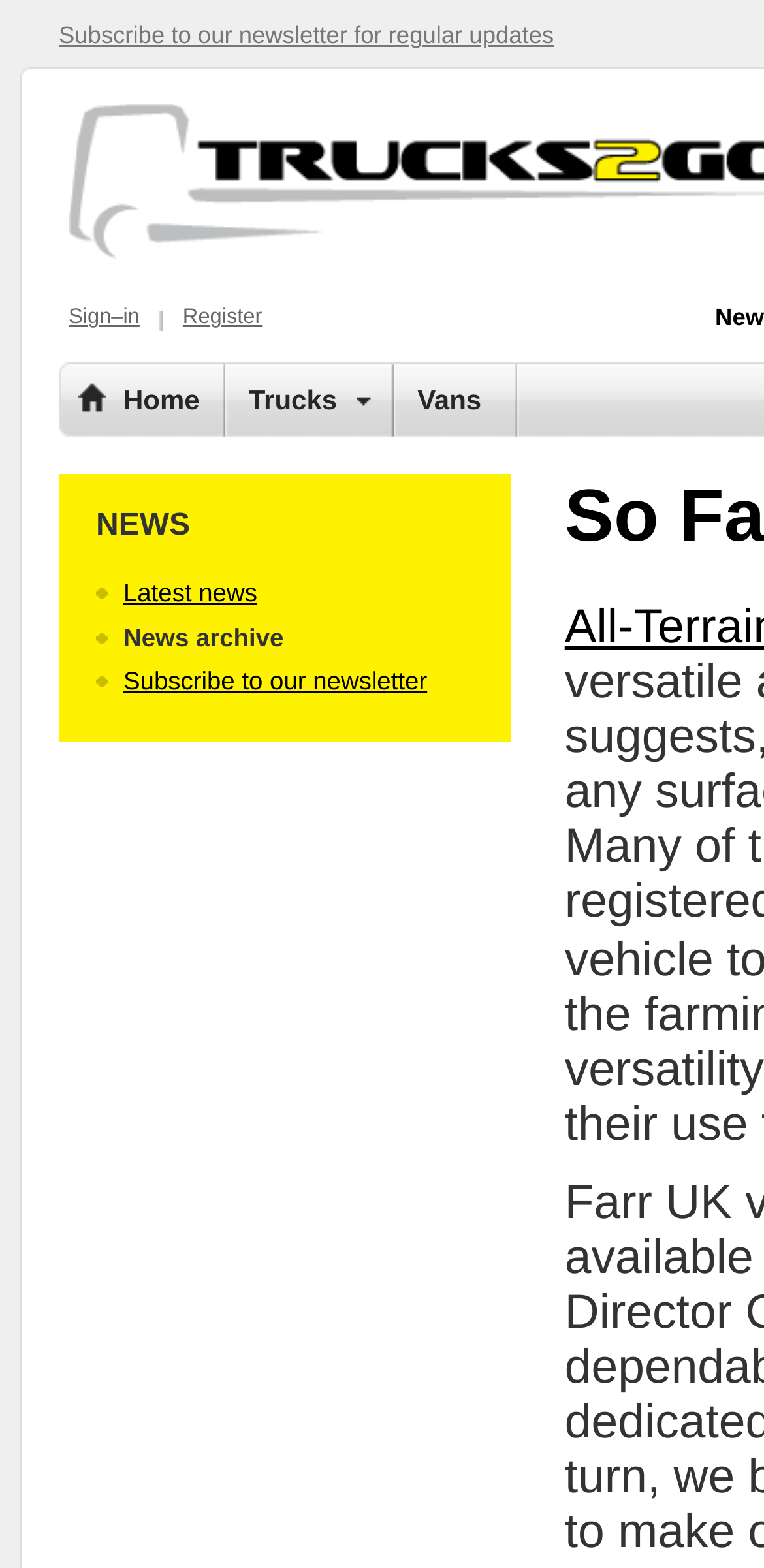What is the position of the 'Vans' link?
Answer with a single word or phrase, using the screenshot for reference.

Rightmost